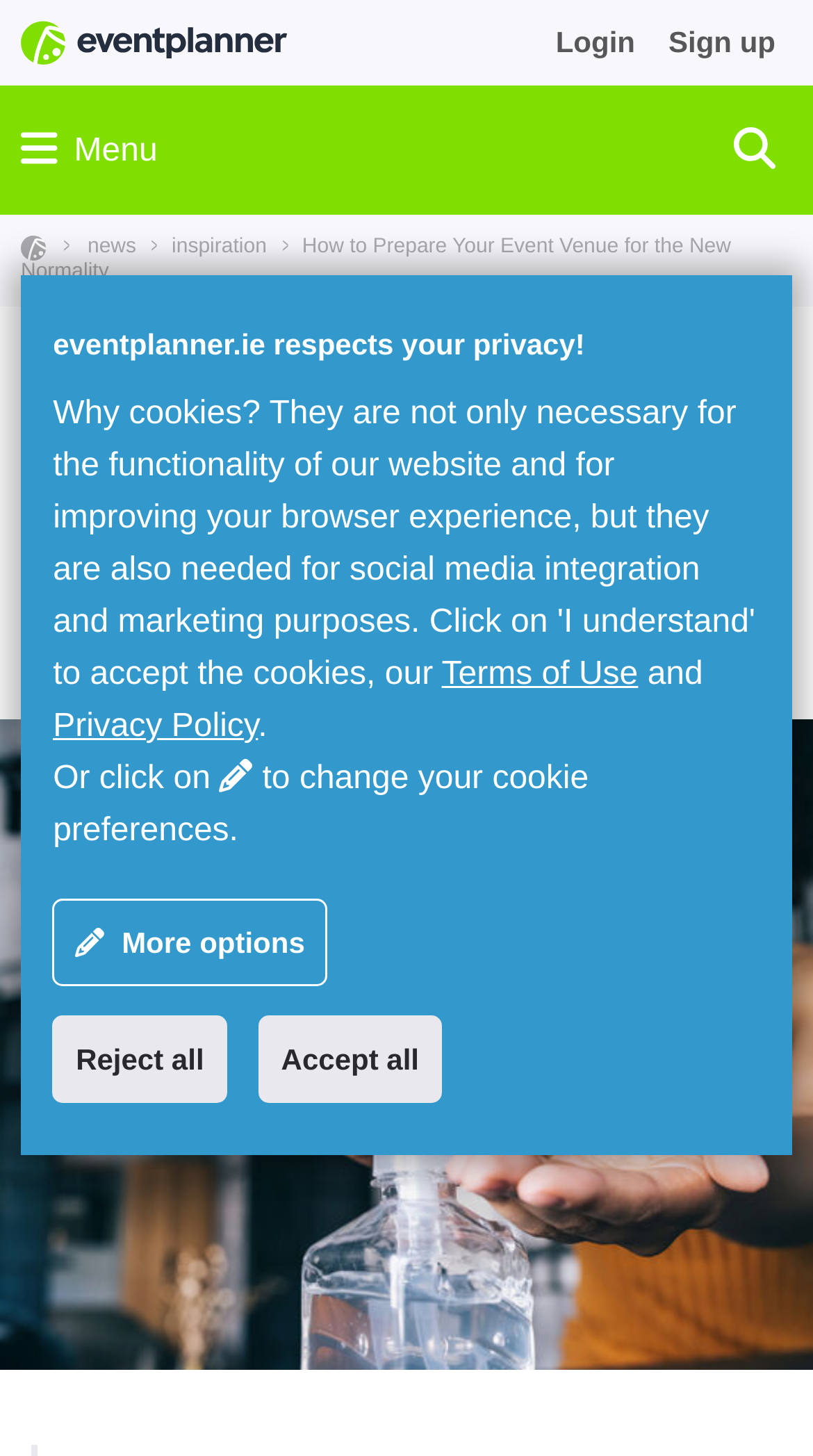Please use the details from the image to answer the following question comprehensively:
What is the theme of the article?

The theme of the article is 'Event venue preparation' which can be inferred from the main heading 'How to Prepare Your Event Venue for the New Normality' and the content of the webpage.